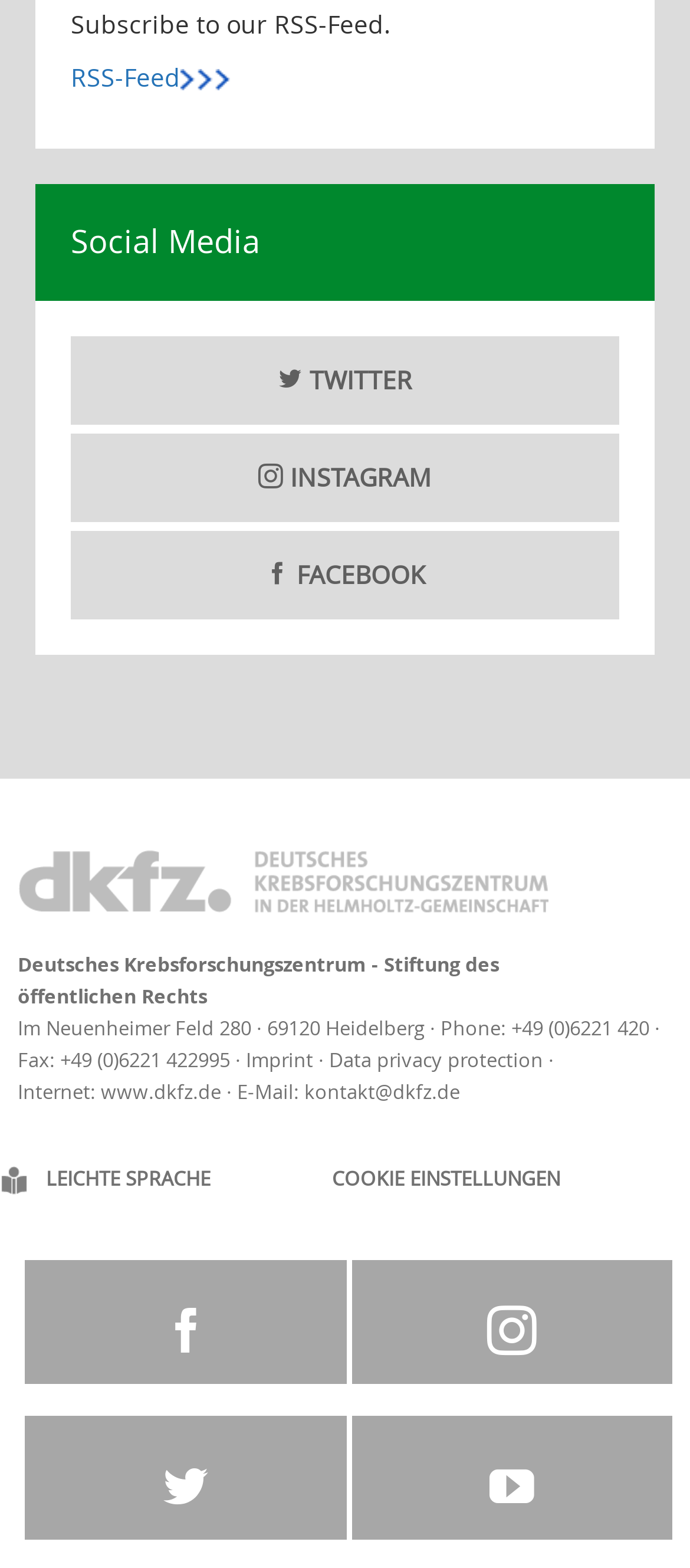Locate and provide the bounding box coordinates for the HTML element that matches this description: "Data privacy protection".

[0.477, 0.667, 0.787, 0.684]